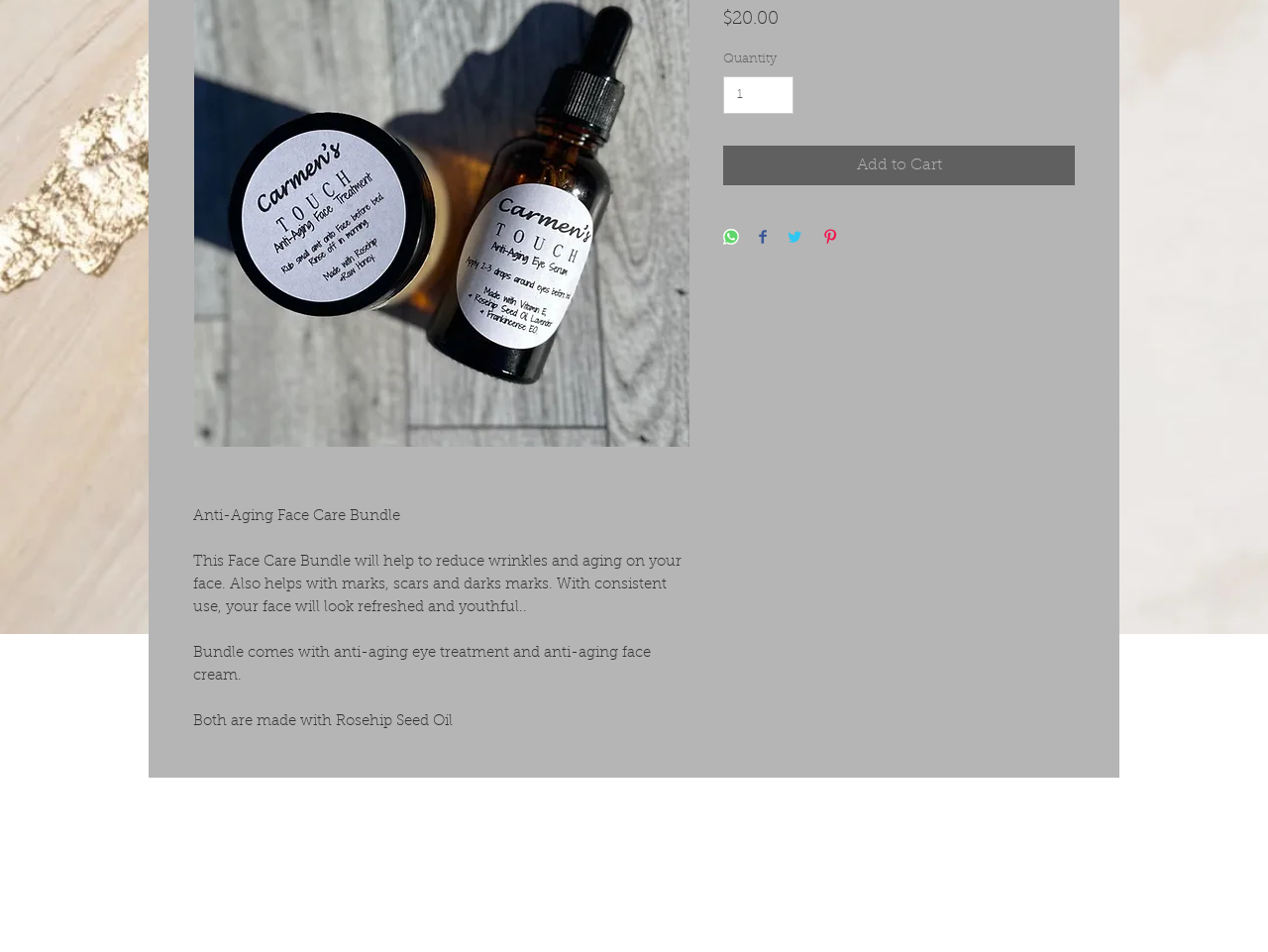From the webpage screenshot, predict the bounding box of the UI element that matches this description: "Add to Cart".

[0.57, 0.153, 0.848, 0.194]